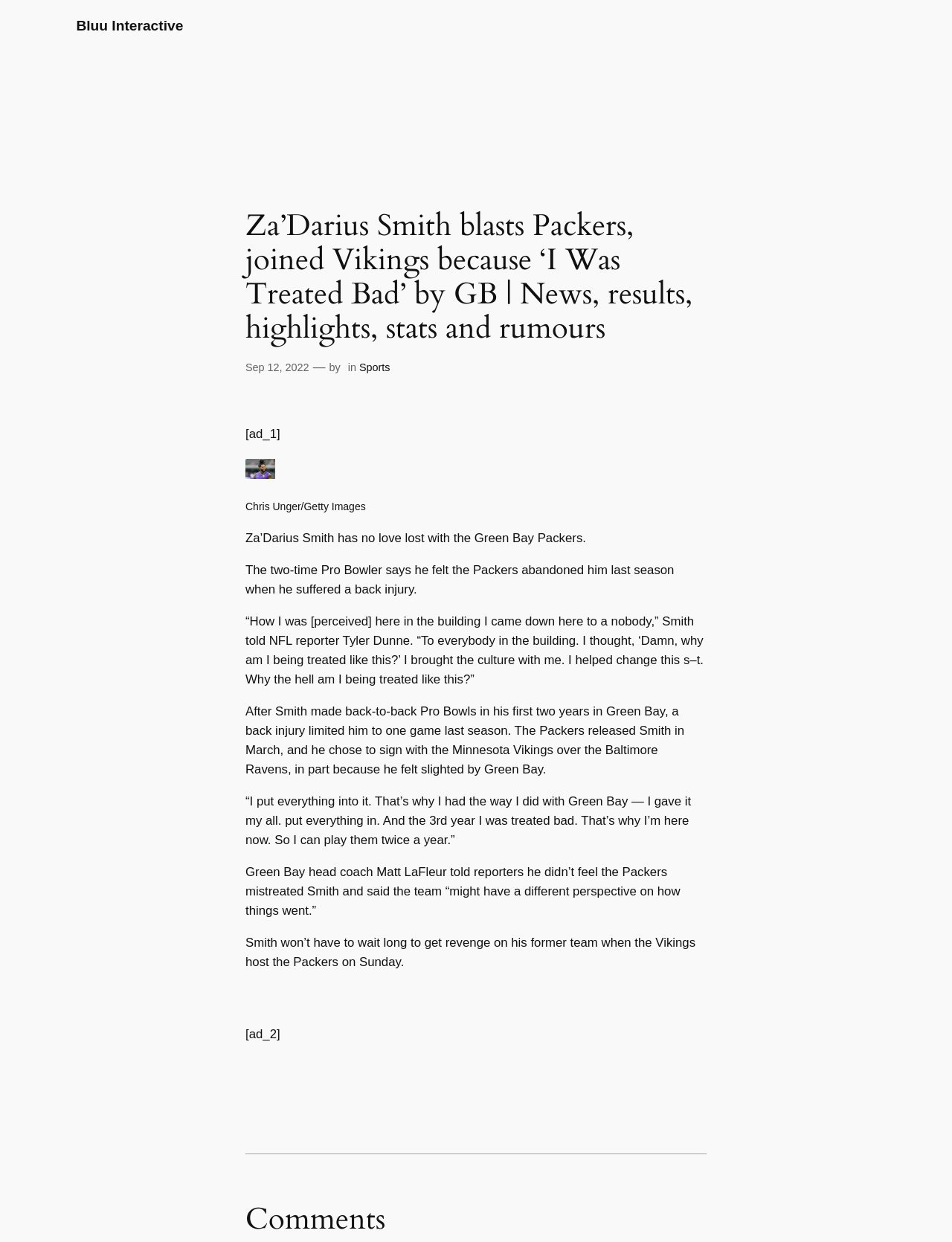Can you locate the main headline on this webpage and provide its text content?

Za’Darius Smith blasts Packers, joined Vikings because ‘I Was Treated Bad’ by GB | News, results, highlights, stats and rumours